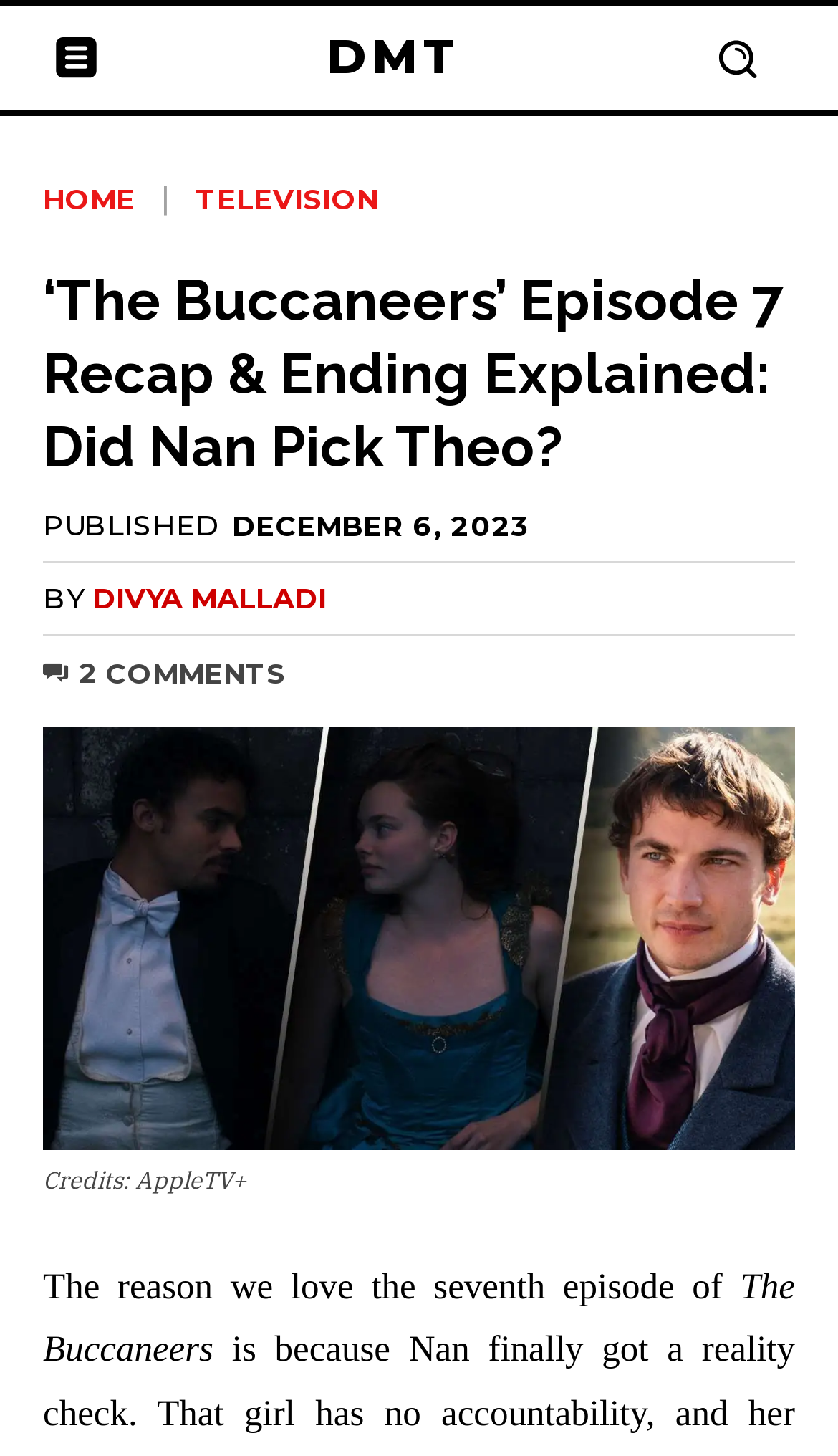Respond to the question below with a single word or phrase:
What is the date of publication of the article?

December 6, 2023